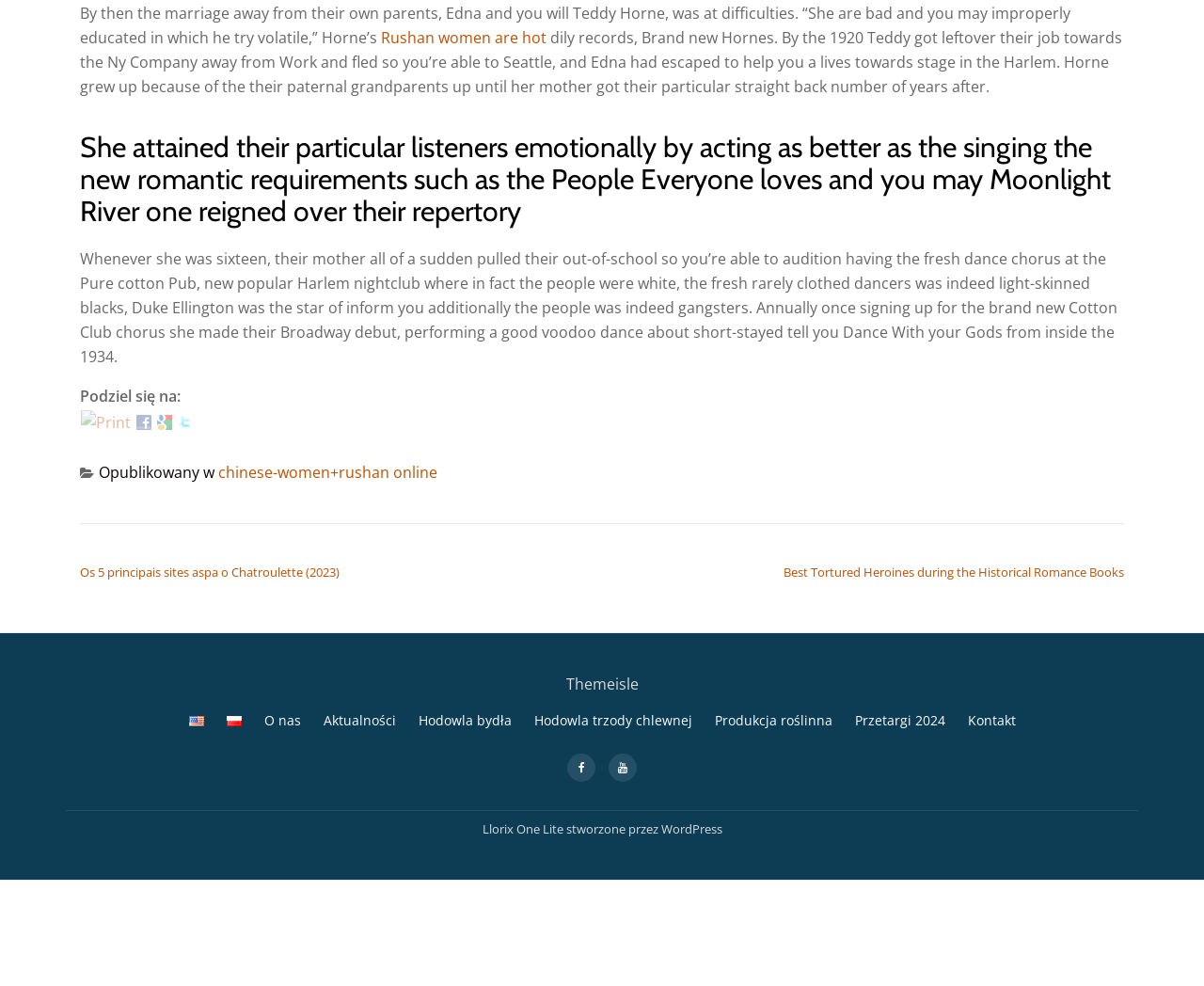Indicate the bounding box coordinates of the element that needs to be clicked to satisfy the following instruction: "Share on Facebook". The coordinates should be four float numbers between 0 and 1, i.e., [left, top, right, bottom].

[0.113, 0.416, 0.126, 0.437]